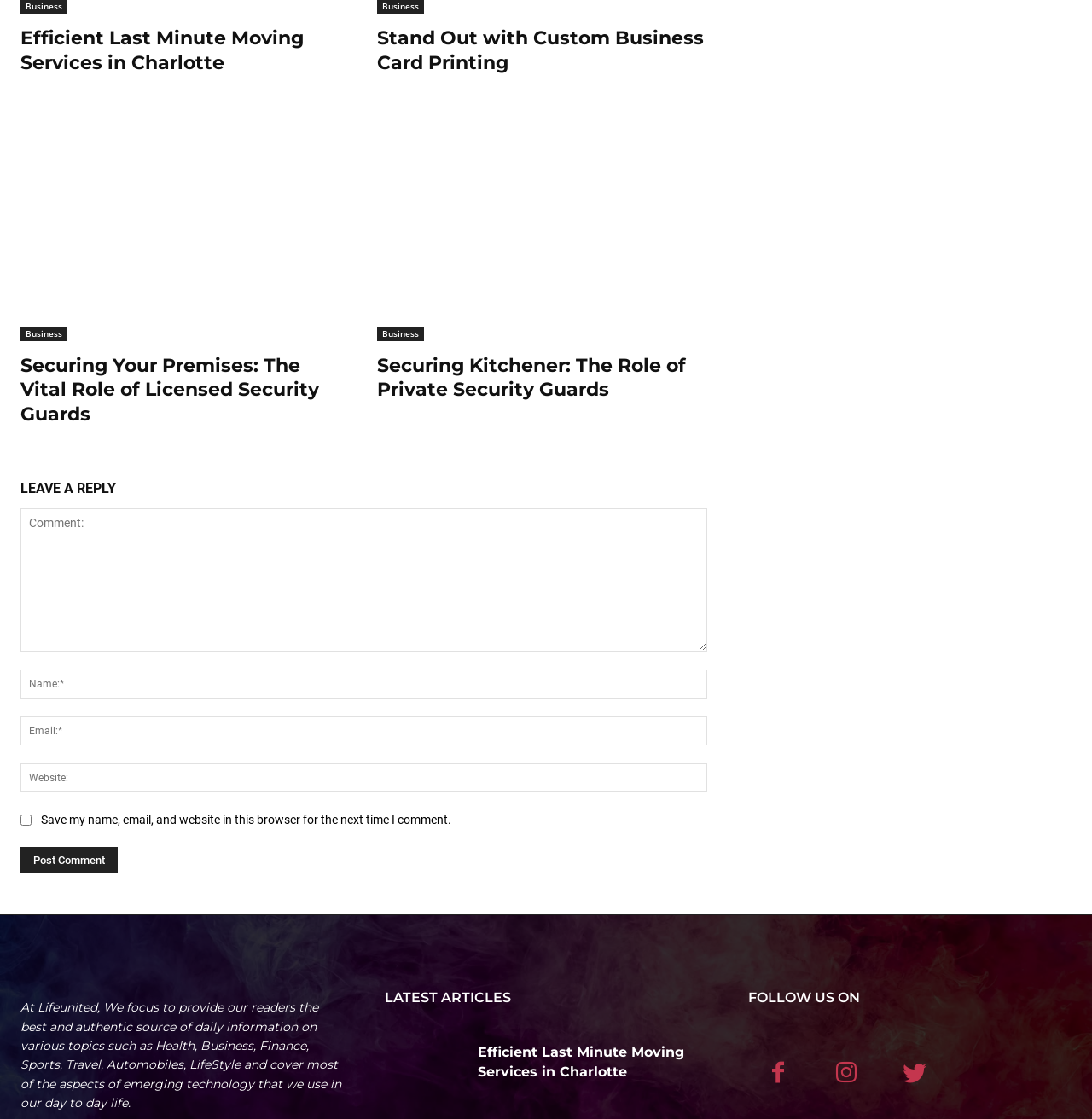Given the element description: "name="submit" value="Post Comment"", predict the bounding box coordinates of the UI element it refers to, using four float numbers between 0 and 1, i.e., [left, top, right, bottom].

[0.019, 0.757, 0.108, 0.781]